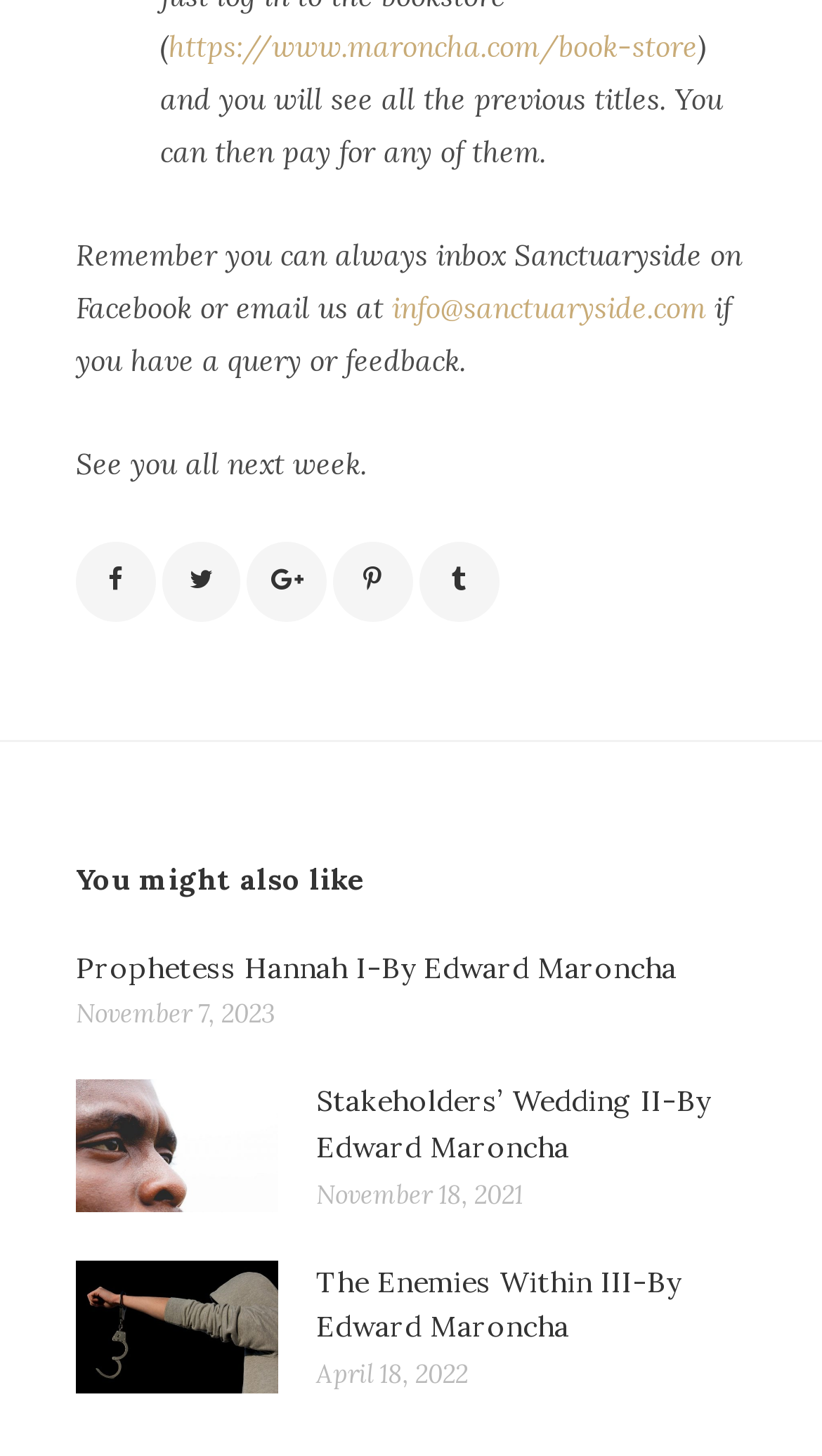How many book titles are listed?
Please use the image to deliver a detailed and complete answer.

I counted the number of book titles listed on the webpage, which are 'Prophetess Hannah I-By Edward Maroncha', 'Stakeholders’ Wedding II-By Edward Maroncha', and 'The Enemies Within III-By Edward Maroncha'.